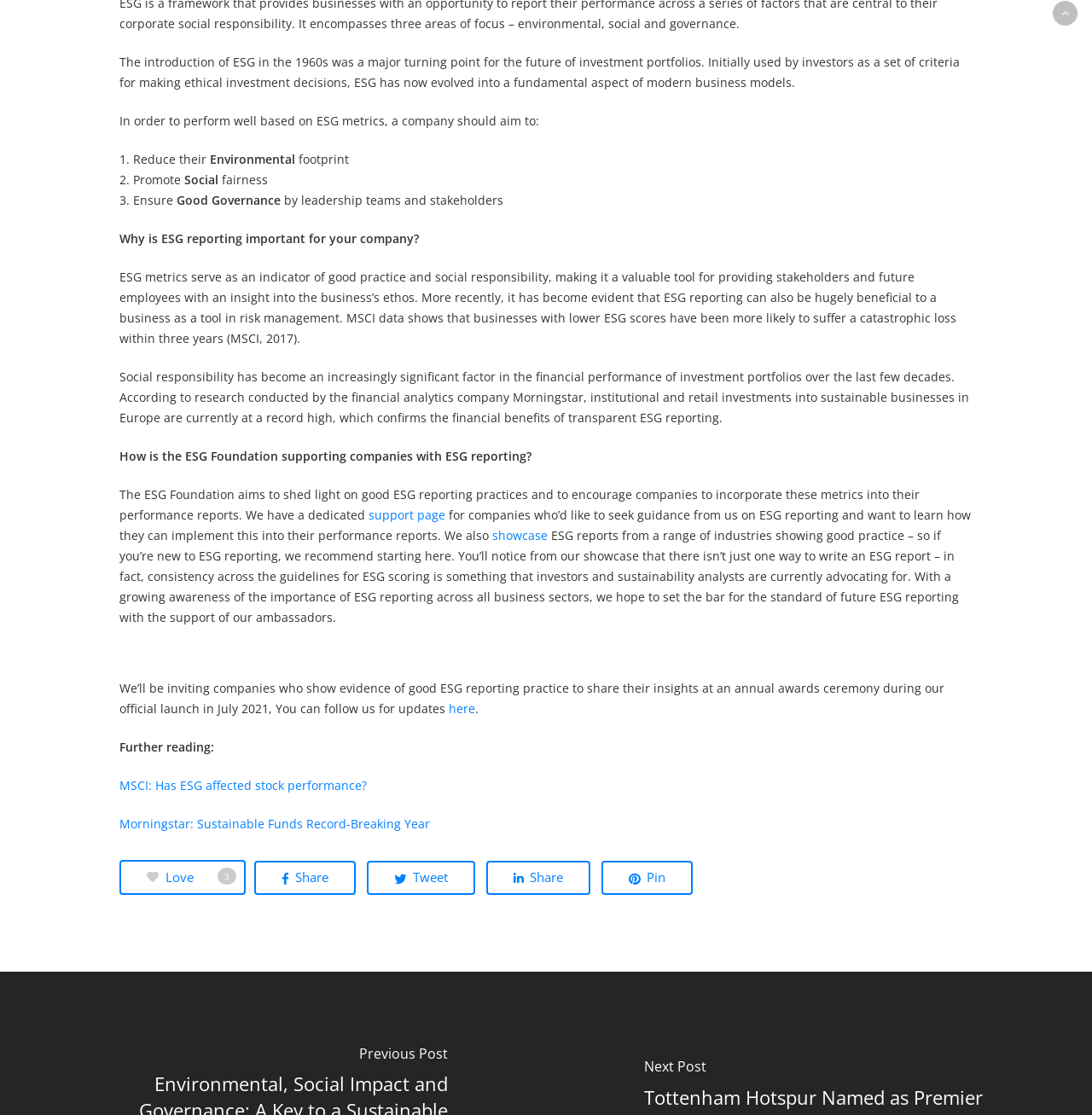Can you give a detailed response to the following question using the information from the image? What does the ESG Foundation aim to do?

The webpage states that the ESG Foundation aims to shed light on good ESG reporting practices and to encourage companies to incorporate these metrics into their performance reports.